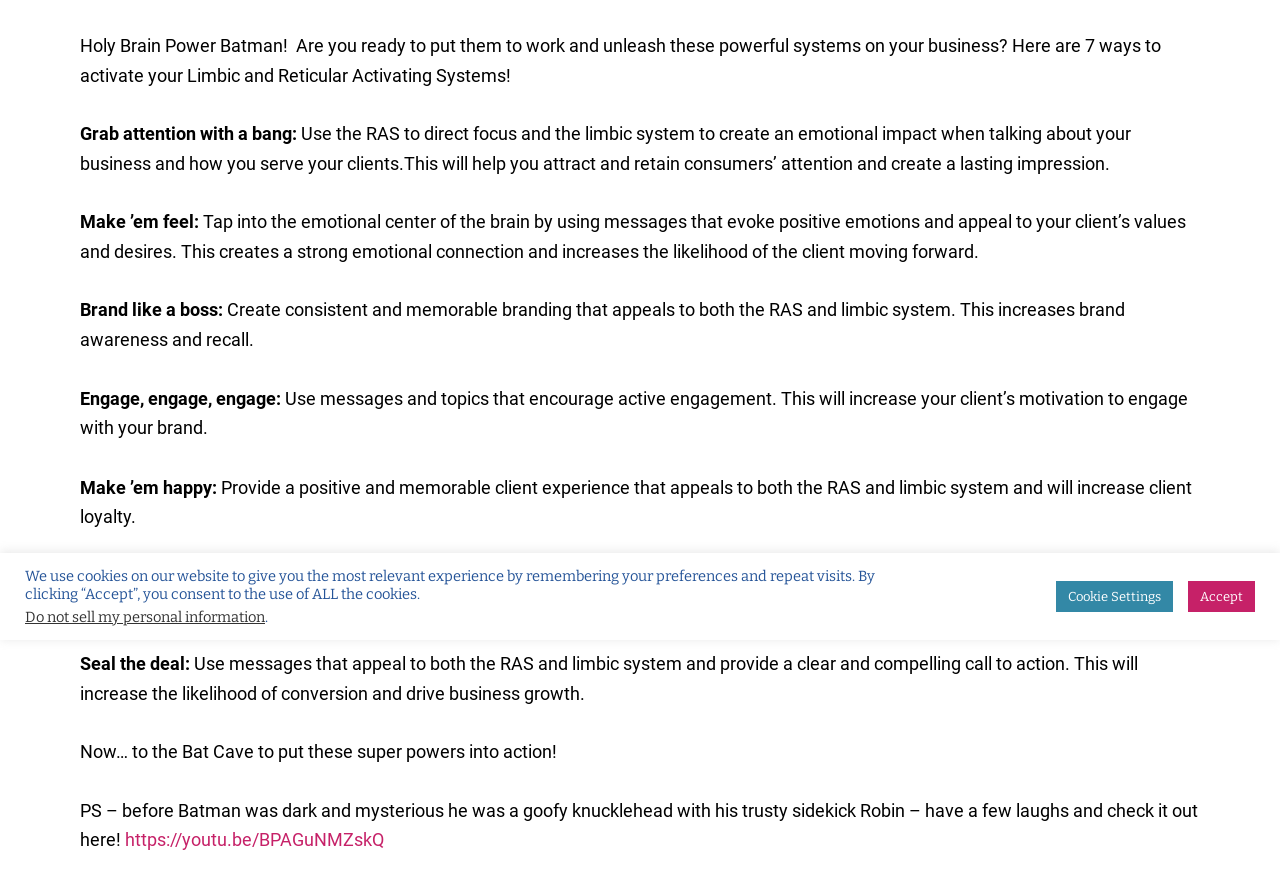Using the provided description: "Cookie Settings", find the bounding box coordinates of the corresponding UI element. The output should be four float numbers between 0 and 1, in the format [left, top, right, bottom].

[0.825, 0.65, 0.916, 0.685]